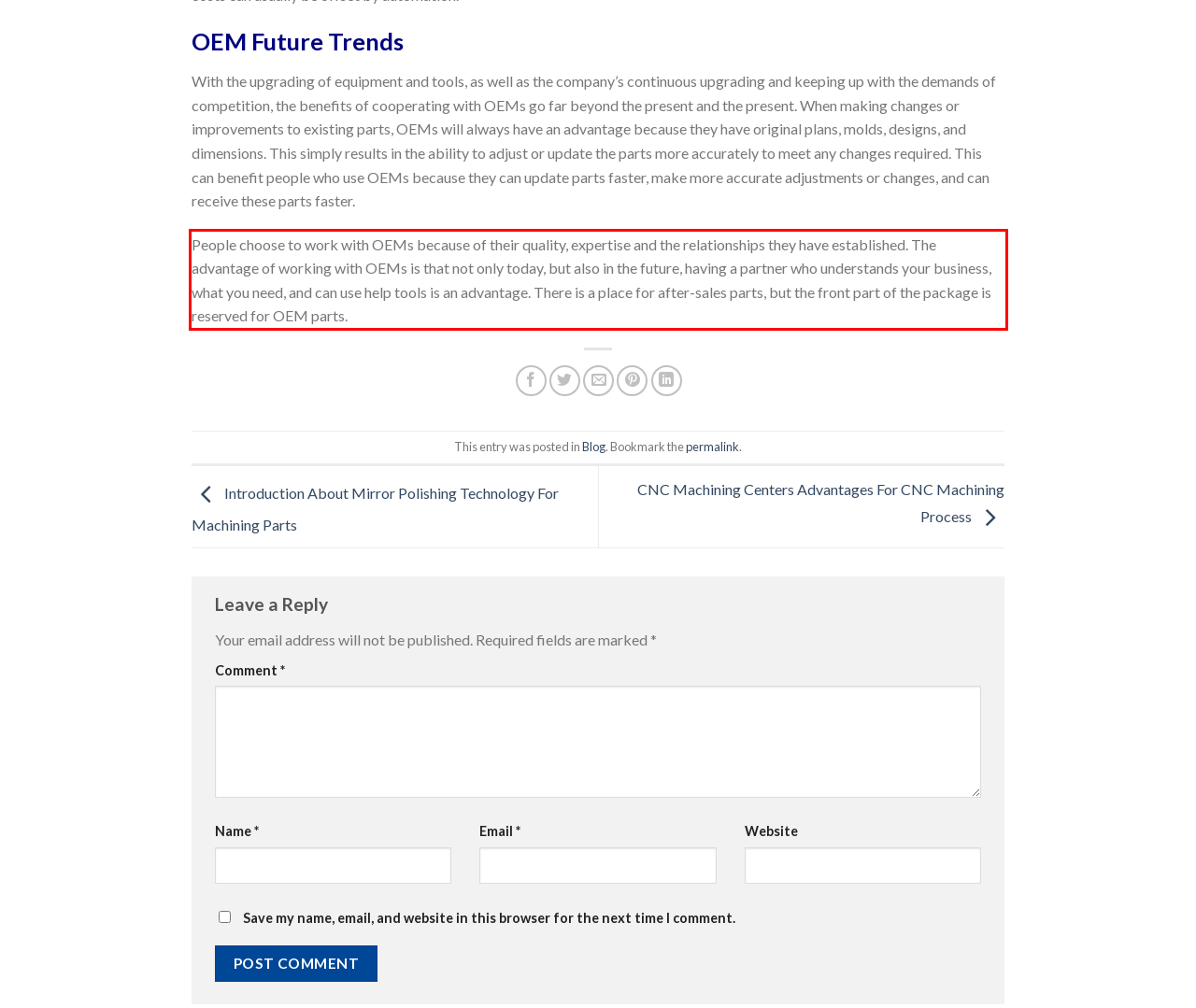You are presented with a webpage screenshot featuring a red bounding box. Perform OCR on the text inside the red bounding box and extract the content.

People choose to work with OEMs because of their quality, expertise and the relationships they have established. The advantage of working with OEMs is that not only today, but also in the future, having a partner who understands your business, what you need, and can use help tools is an advantage. There is a place for after-sales parts, but the front part of the package is reserved for OEM parts.